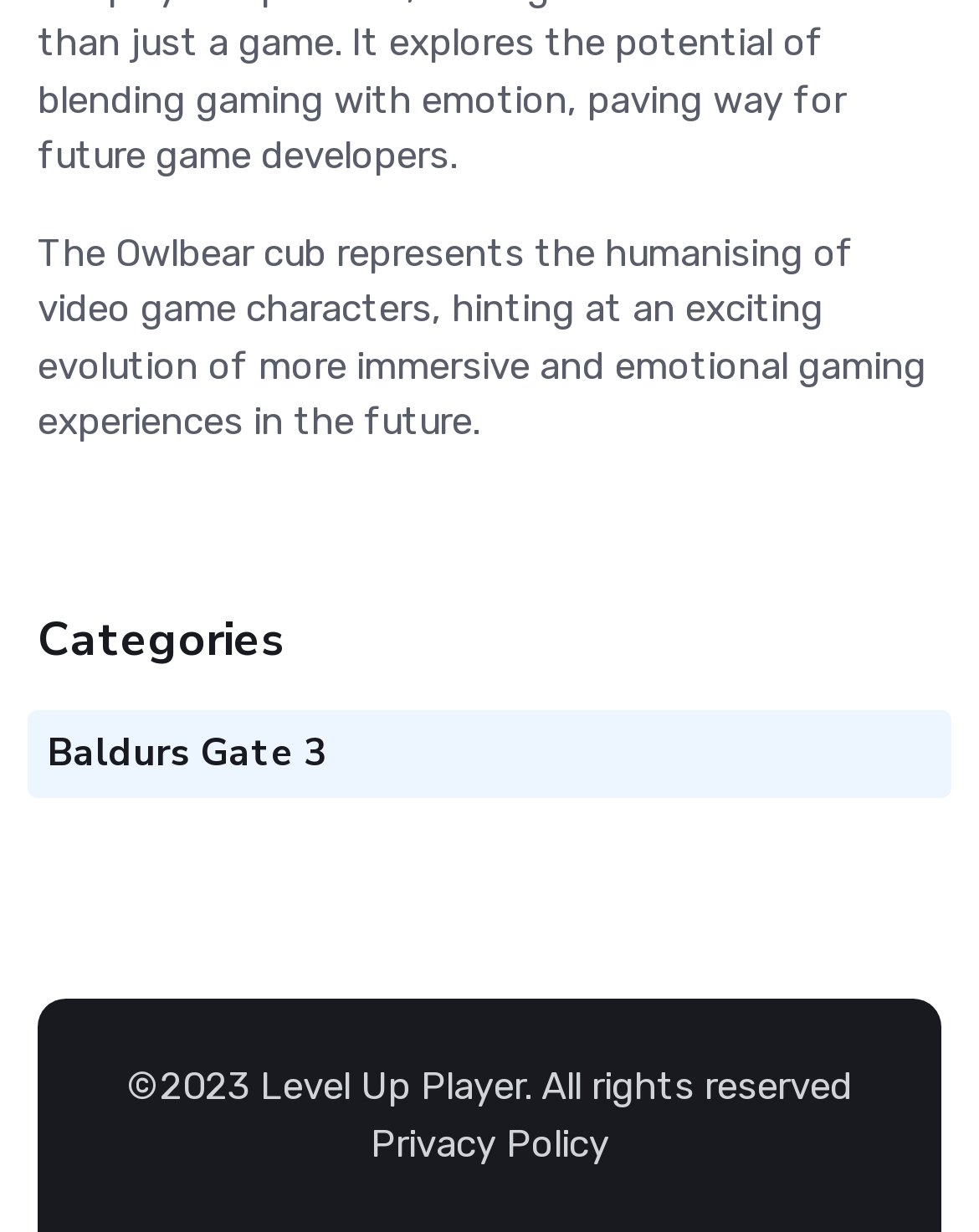Answer the question below with a single word or a brief phrase: 
What is the topic of the article?

Baldurs Gate 3